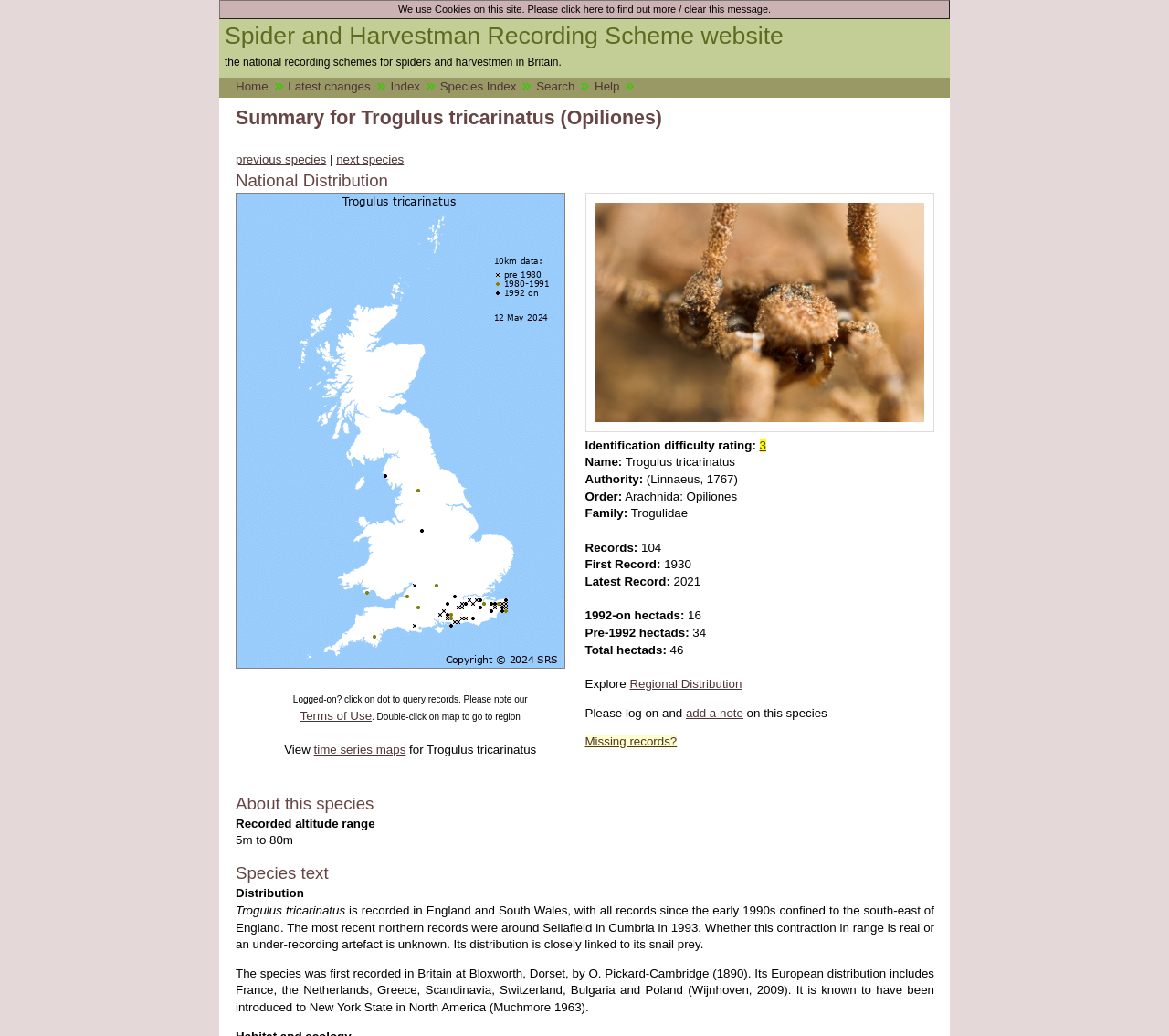In which year was Trogulus tricarinatus first recorded in Britain?
Look at the image and construct a detailed response to the question.

To find the answer, I looked for the section that provides information about the species' history, and found the sentence that mentions the first recording of Trogulus tricarinatus in Britain. The sentence states that 'The species was first recorded in Britain at Bloxworth, Dorset, by O. Pickard-Cambridge (1890)', which indicates that the first recording was in 1890.